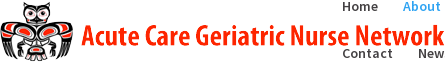Please analyze the image and provide a thorough answer to the question:
Where is the ACGNN undertaking its important work?

The overall design of the webpage conveys a professional yet supportive atmosphere, which is essential for the important work the ACGNN undertakes in British Columbia.